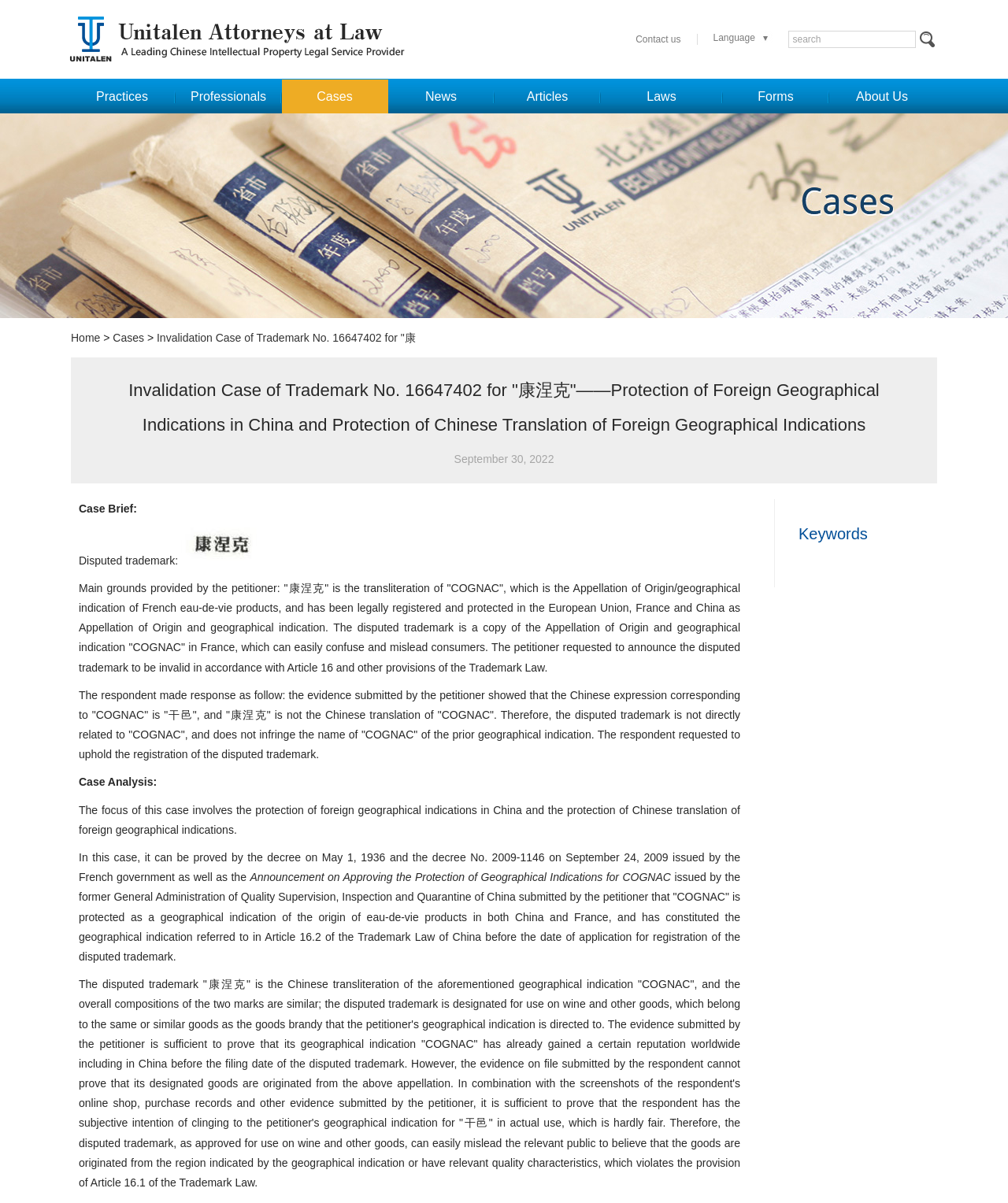Write an elaborate caption that captures the essence of the webpage.

This webpage appears to be a legal case study or article about a trademark dispute. At the top, there is a logo image and a navigation menu with links to "Contact us", "Practices", "Professionals", "Cases", "News", "Articles", "Laws", "Forms", and "About Us". Below the navigation menu, there is a breadcrumb trail with links to "Home" and "Cases".

The main content of the page is a detailed case study about a trademark dispute involving a Chinese trademark "康涅克" and its relation to the French geographical indication "COGNAC". The case study is divided into sections, including "Case Brief", "Disputed trademark", "Main grounds provided by the petitioner", "The respondent made response as follow", "Case Analysis", and "Keywords".

In the "Case Brief" section, there is a brief summary of the case, followed by the disputed trademark information and the main grounds provided by the petitioner. The petitioner argues that the disputed trademark is a copy of the Appellation of Origin and geographical indication "COGNAC" in France, which can easily confuse and mislead consumers.

In the "Case Analysis" section, the focus is on the protection of foreign geographical indications in China and the protection of Chinese translation of foreign geographical indications. The analysis cites decrees and announcements from the French government and the Chinese General Administration of Quality Supervision, Inspection and Quarantine to prove that "COGNAC" is protected as a geographical indication of the origin of eau-de-vie products in both China and France.

The webpage also includes a section for "Keywords" at the bottom. Overall, the webpage is a detailed and informative resource for those interested in trademark law and geographical indications.